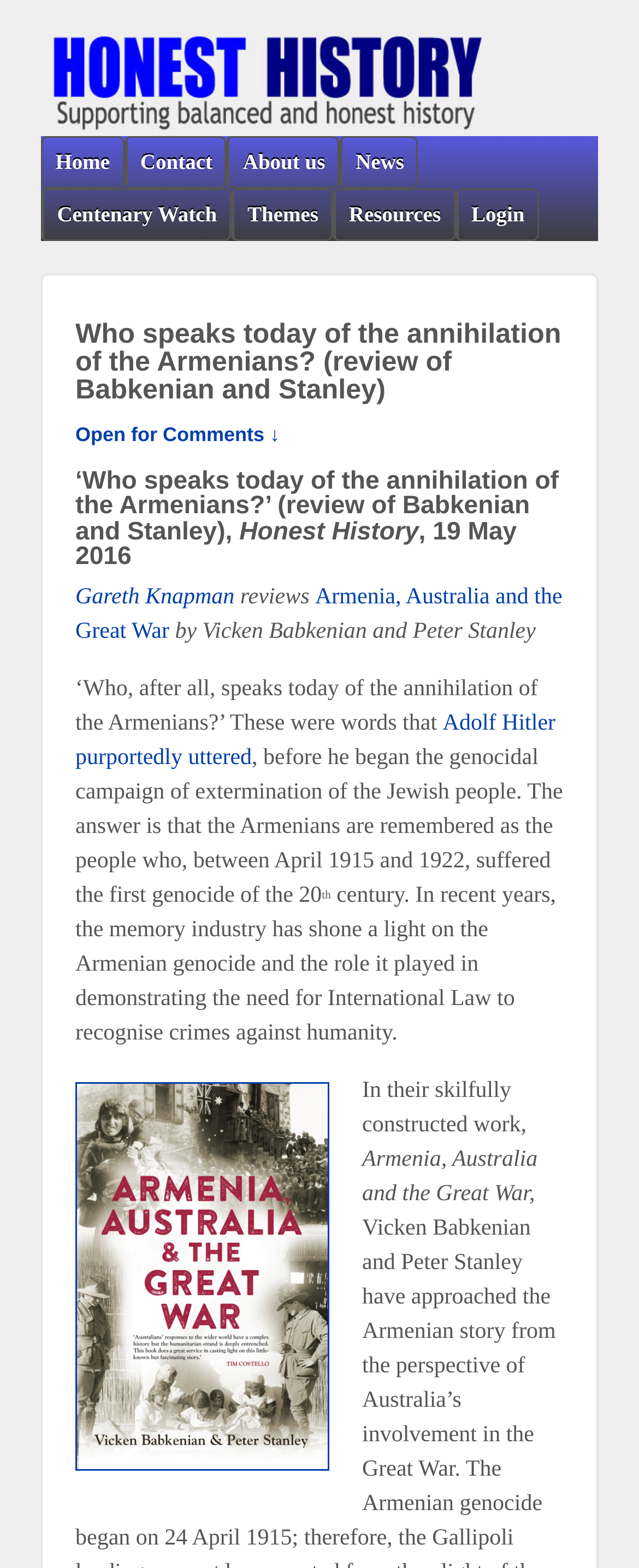Locate the bounding box coordinates of the clickable area to execute the instruction: "read the article 'Who speaks today of the annihilation of the Armenians?'". Provide the coordinates as four float numbers between 0 and 1, represented as [left, top, right, bottom].

[0.118, 0.205, 0.882, 0.258]